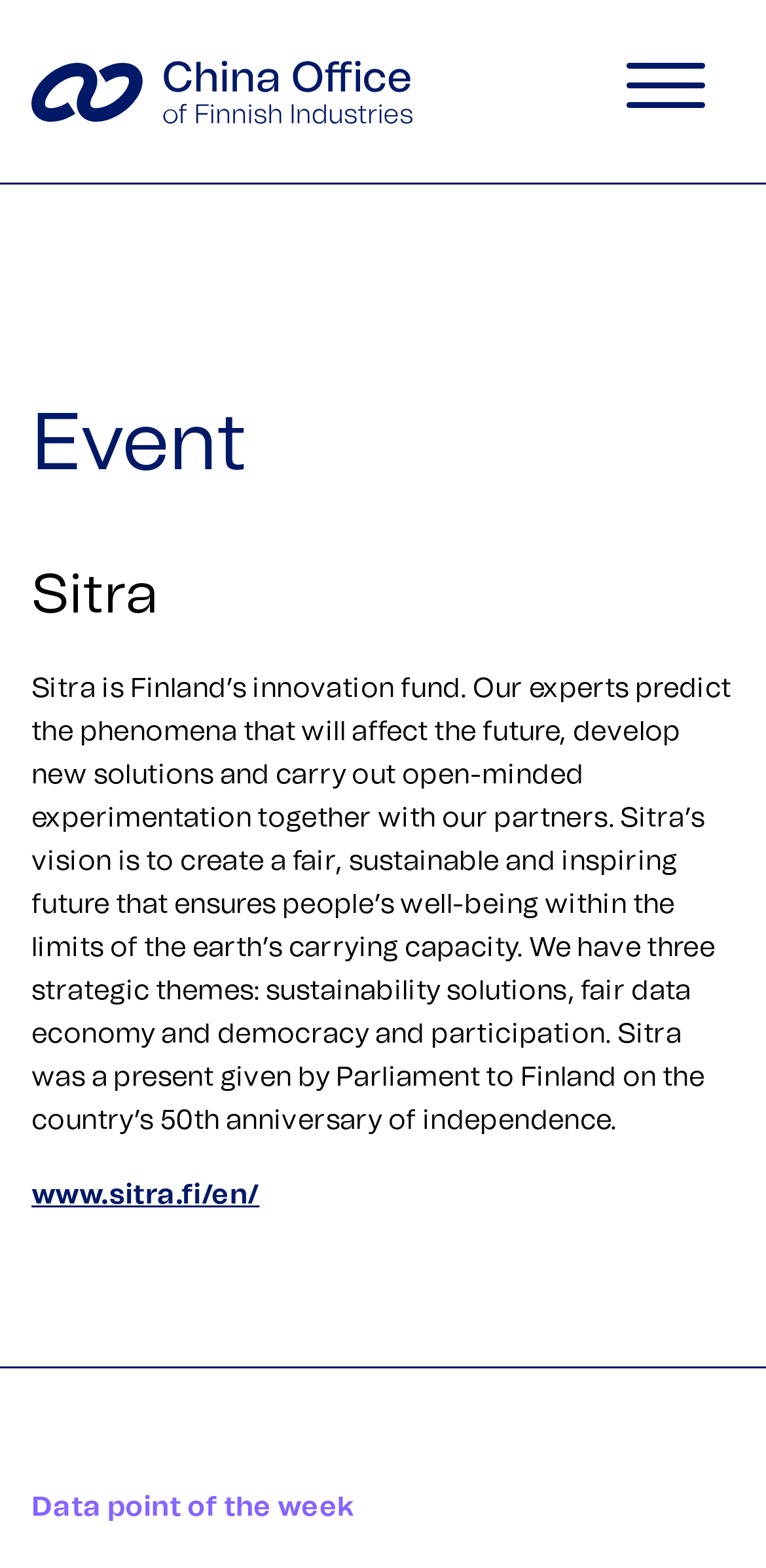What is Sitra?
Look at the image and answer the question using a single word or phrase.

Finland’s innovation fund